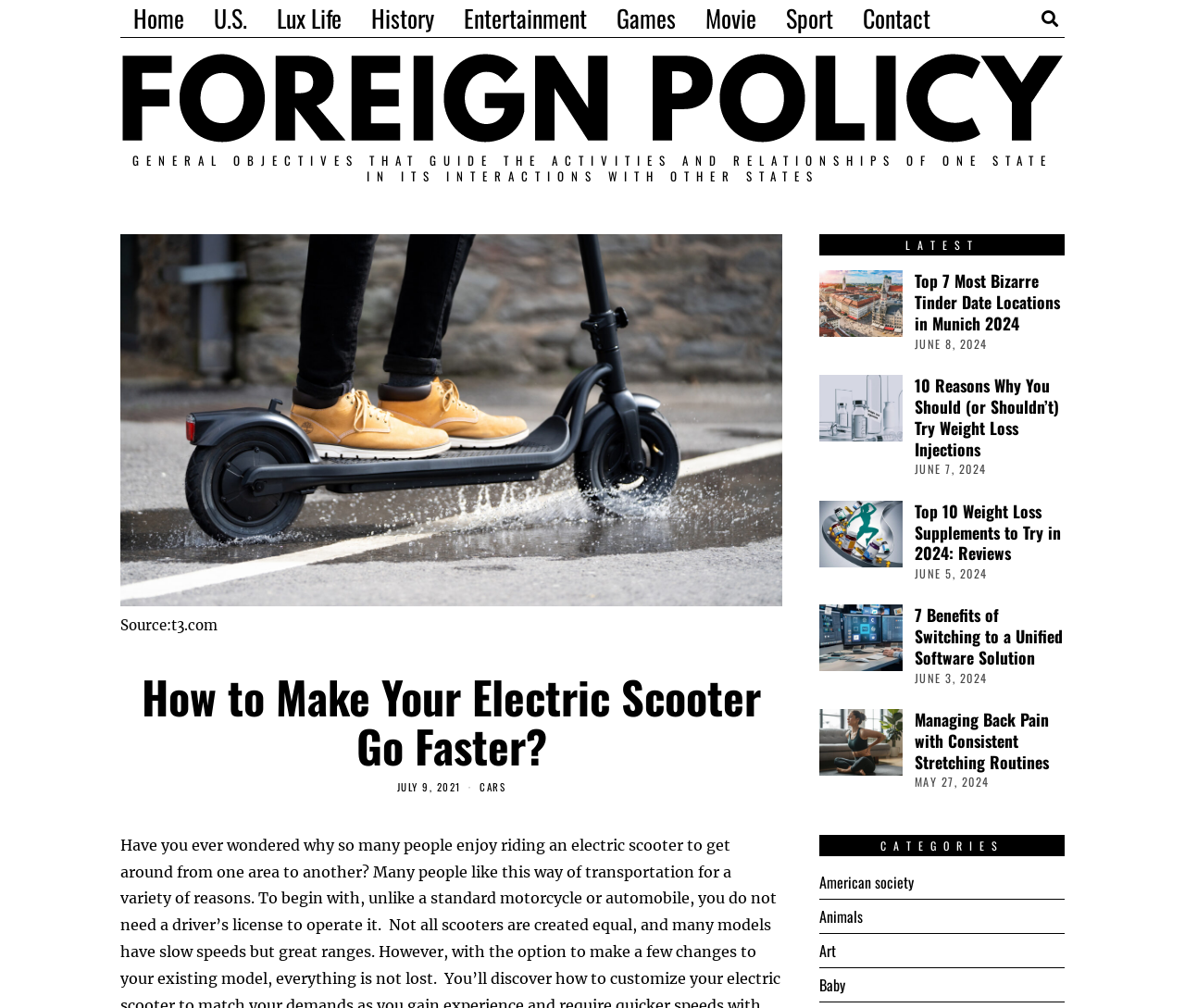What is the category of the link 'American society'?
Please elaborate on the answer to the question with detailed information.

I found the link 'American society' on the webpage and noticed that it is located under a heading element with the text 'CATEGORIES', which suggests that 'American society' is a category.